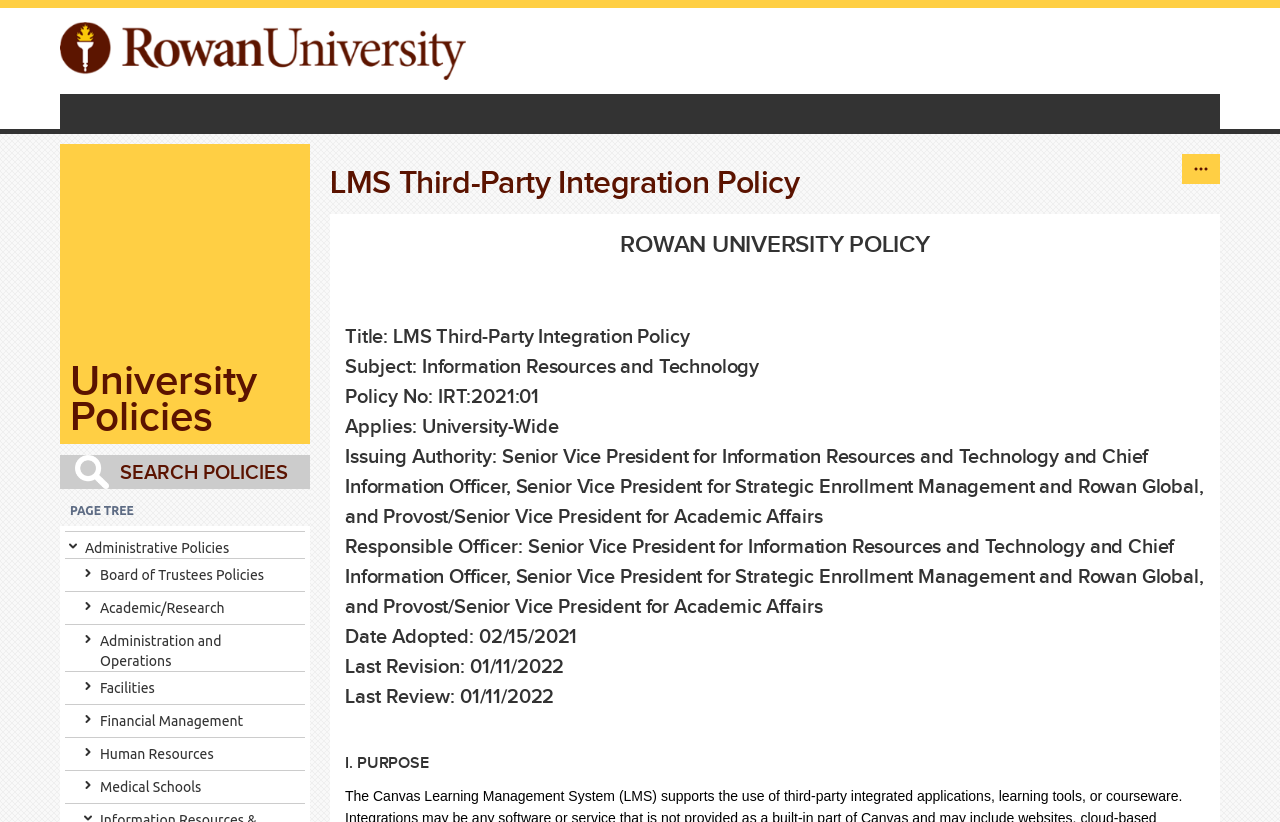Look at the image and answer the question in detail:
What is the purpose of this policy?

The purpose of this policy is not explicitly stated in the webpage, but it can be inferred that it is related to LMS third-party integration based on the policy title.